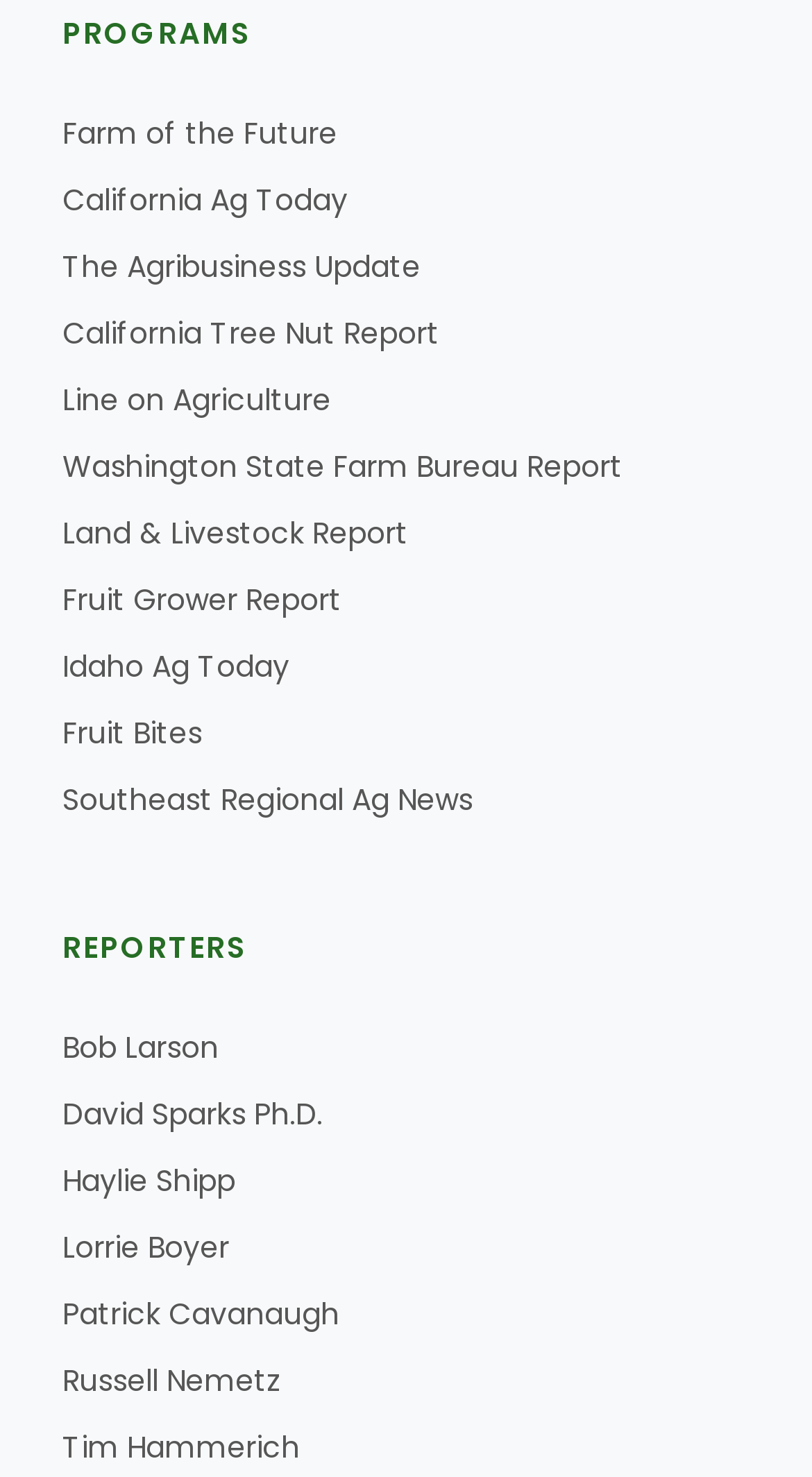What is the name of the image above 'Idaho Ag Today'? Analyze the screenshot and reply with just one word or a short phrase.

Idaho Ag Today